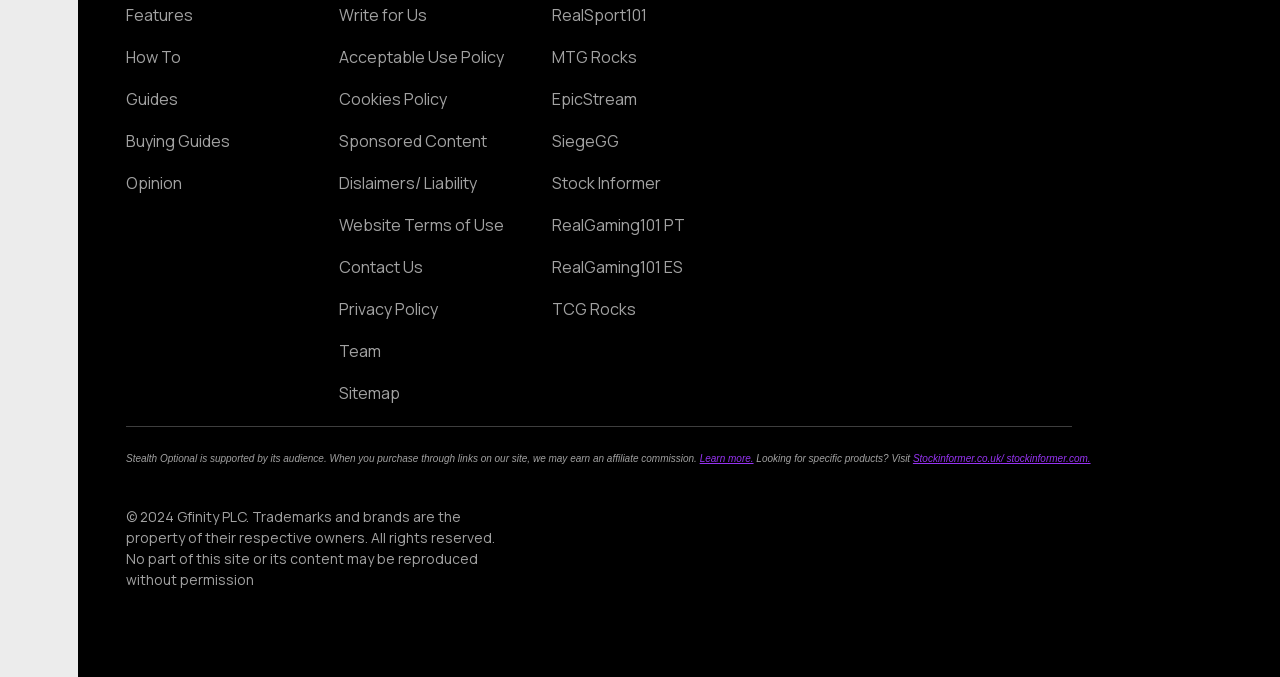Find the bounding box coordinates of the area to click in order to follow the instruction: "Go to Stockinformer.co.uk".

[0.713, 0.667, 0.782, 0.689]